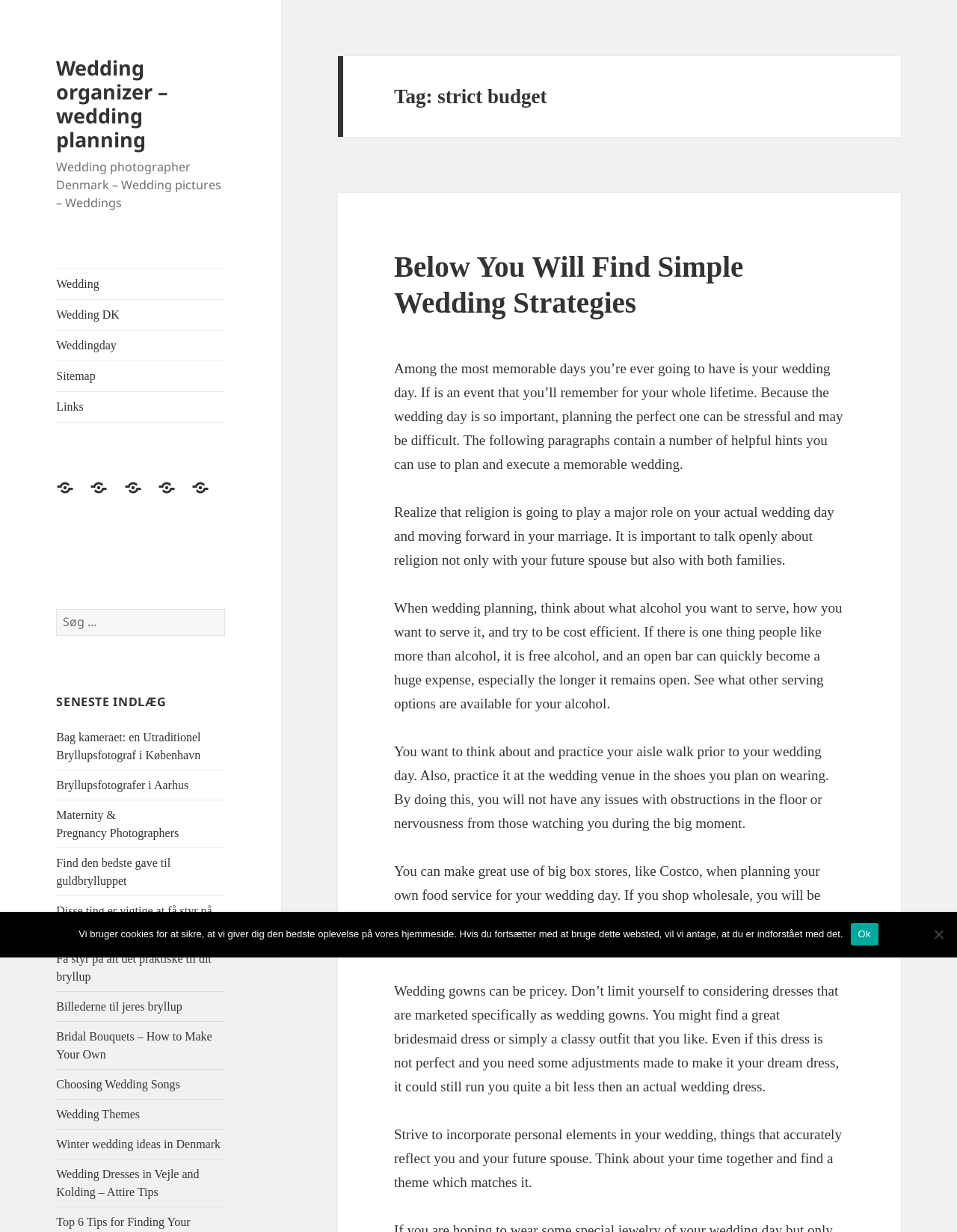Please specify the coordinates of the bounding box for the element that should be clicked to carry out this instruction: "Read the article about Five Things I Learned In Therapy". The coordinates must be four float numbers between 0 and 1, formatted as [left, top, right, bottom].

None